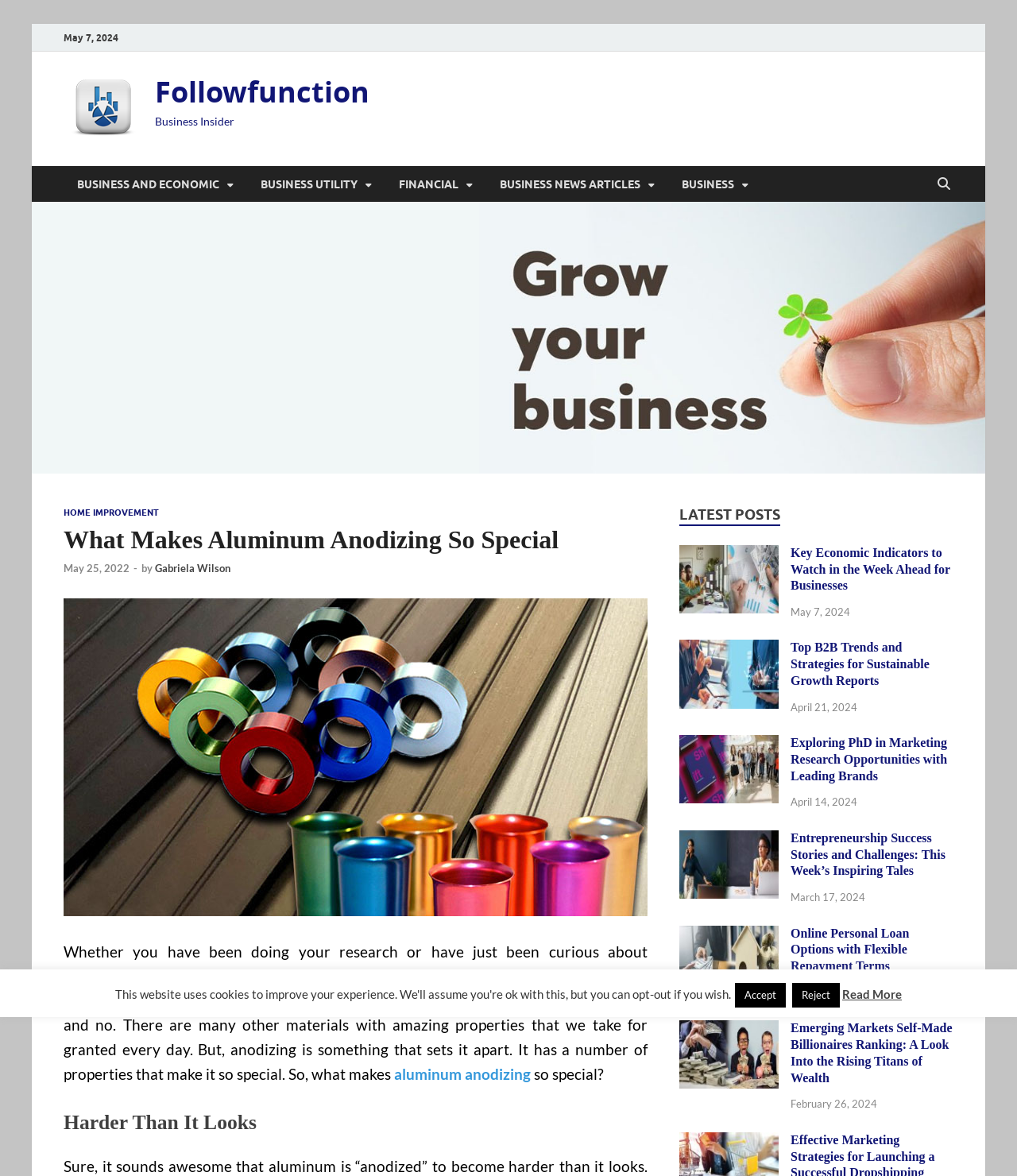Extract the text of the main heading from the webpage.

What Makes Aluminum Anodizing So Special